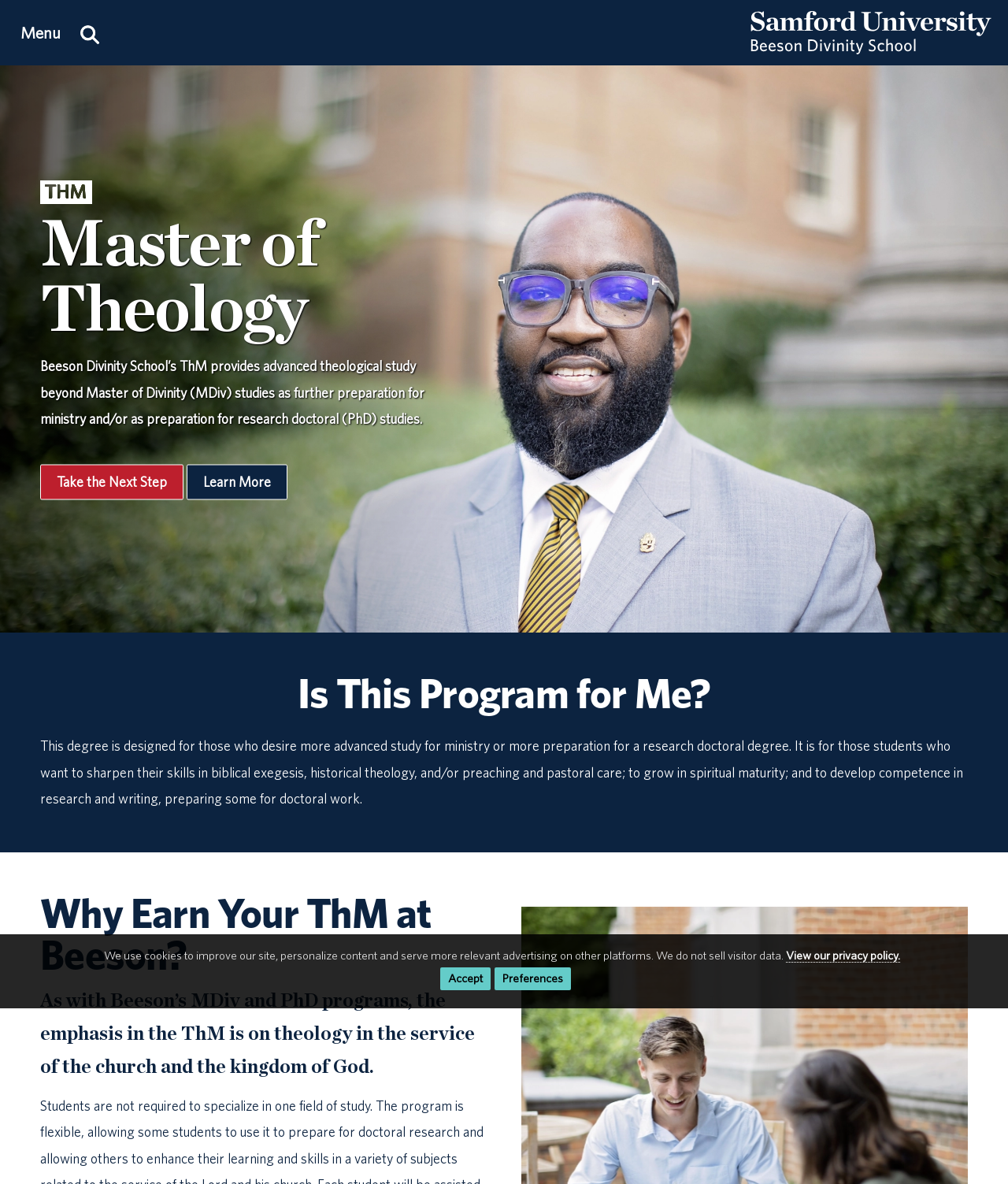Analyze the image and answer the question with as much detail as possible: 
What is the target audience for the ThM program?

I found the answer by reading the heading 'Is This Program for Me?' and the static text that follows. It says 'This degree is designed for those who desire more advanced study for ministry or more preparation for a research doctoral degree.' This indicates that the target audience for the ThM program is those who desire advanced study for ministry or PhD.